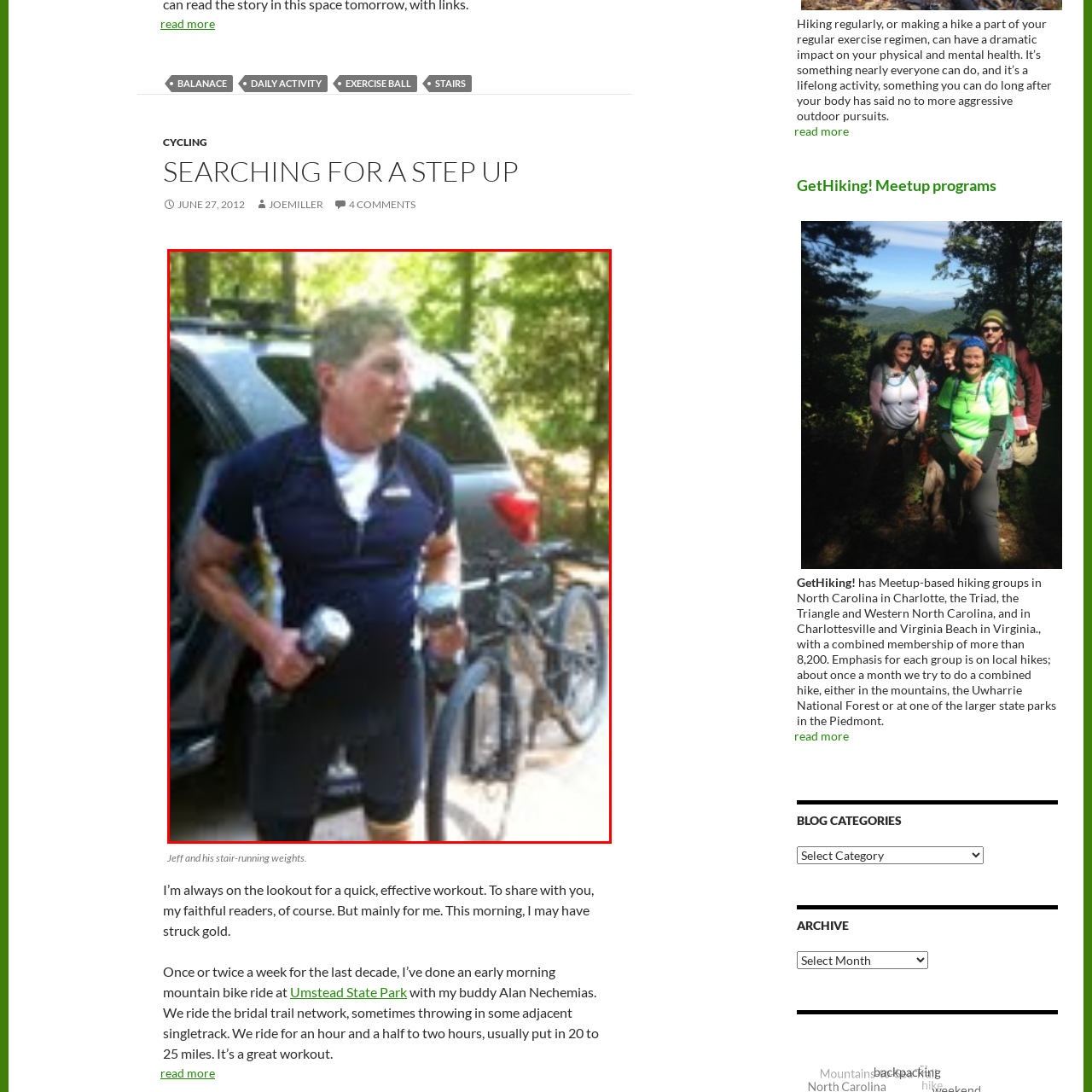Explain in detail what is shown in the red-bordered image.

The image captures a moment of physical preparedness, showcasing an individual dressed in a cycling outfit, complete with a fitted jersey and shorts. In each hand, they hold a dumbbell, emphasizing a commitment to fitness and strength training. Positioned next to a bicycle, the backdrop suggests an outdoor setting, possibly a trailhead or parking area, hinting at an active day ahead. The individual appears focused, embodying a blend of cycling and strength workouts—indicative of a well-rounded exercise regimen. The combination of weights and cycling gear suggests that they are ready to engage in a vigorous workout routine, likely inspired by a love for both cycling and strength training.